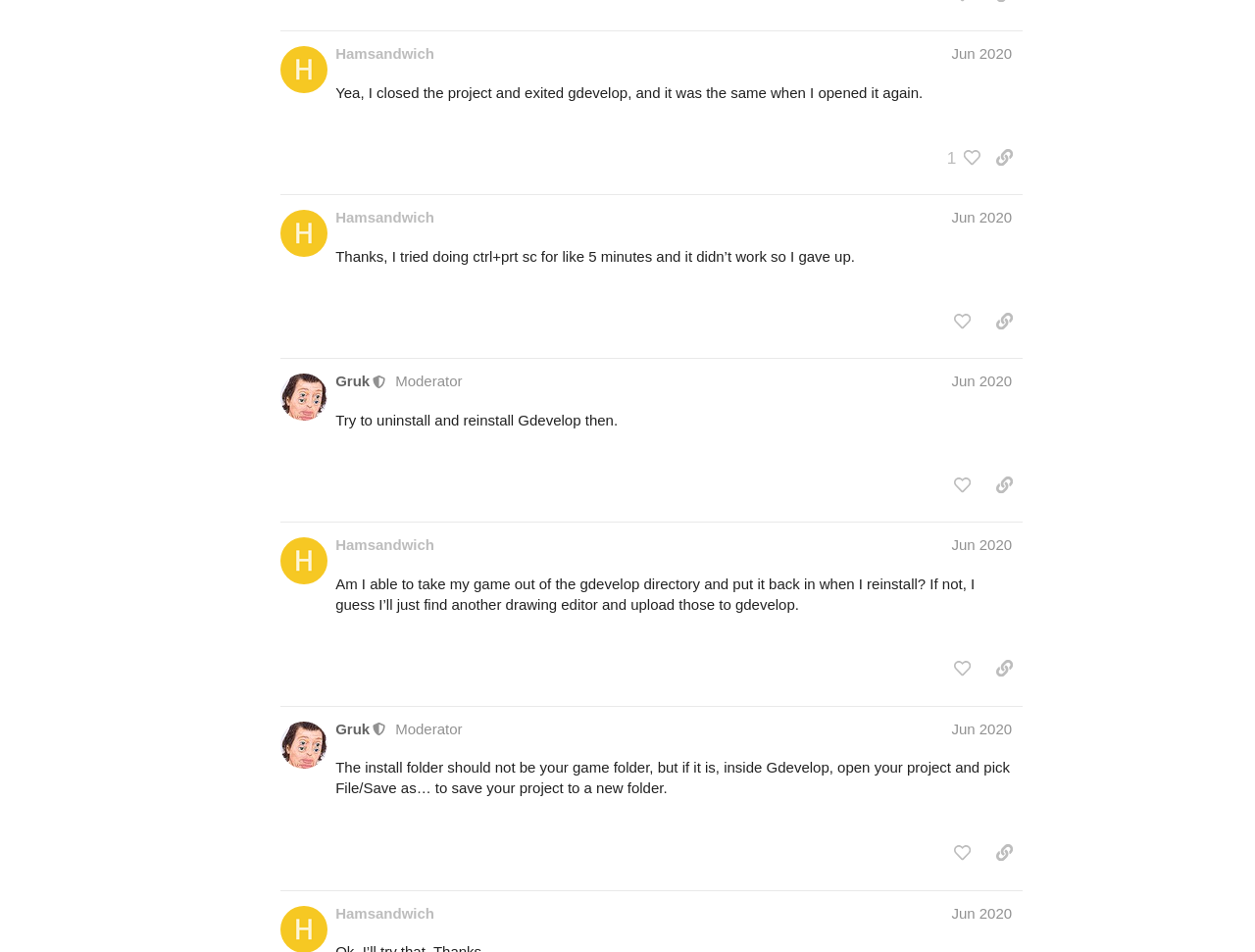From the given element description: "Hamsandwich", find the bounding box for the UI element. Provide the coordinates as four float numbers between 0 and 1, in the order [left, top, right, bottom].

[0.267, 0.561, 0.346, 0.583]